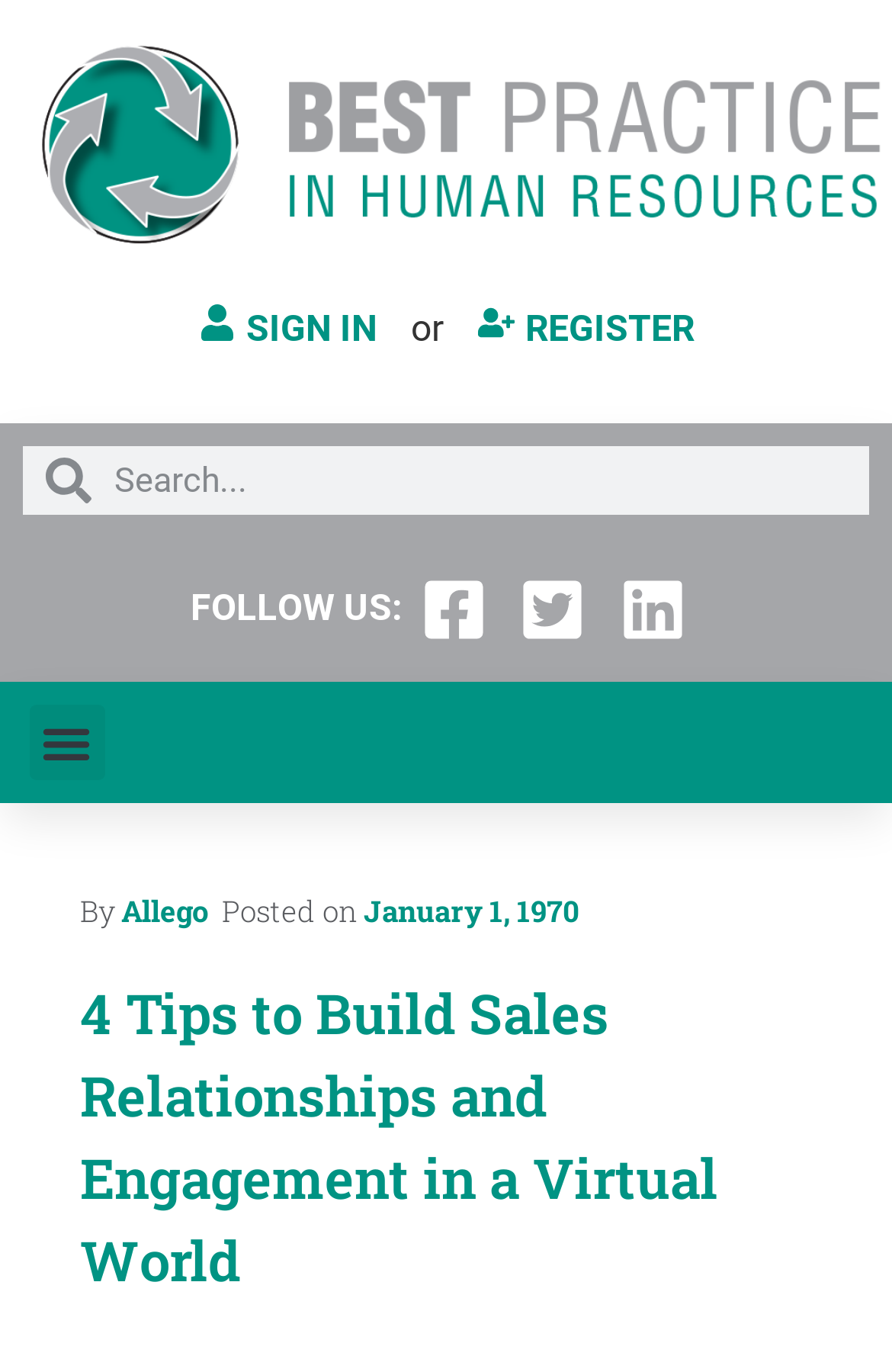Please respond in a single word or phrase: 
How many social media links are available?

3